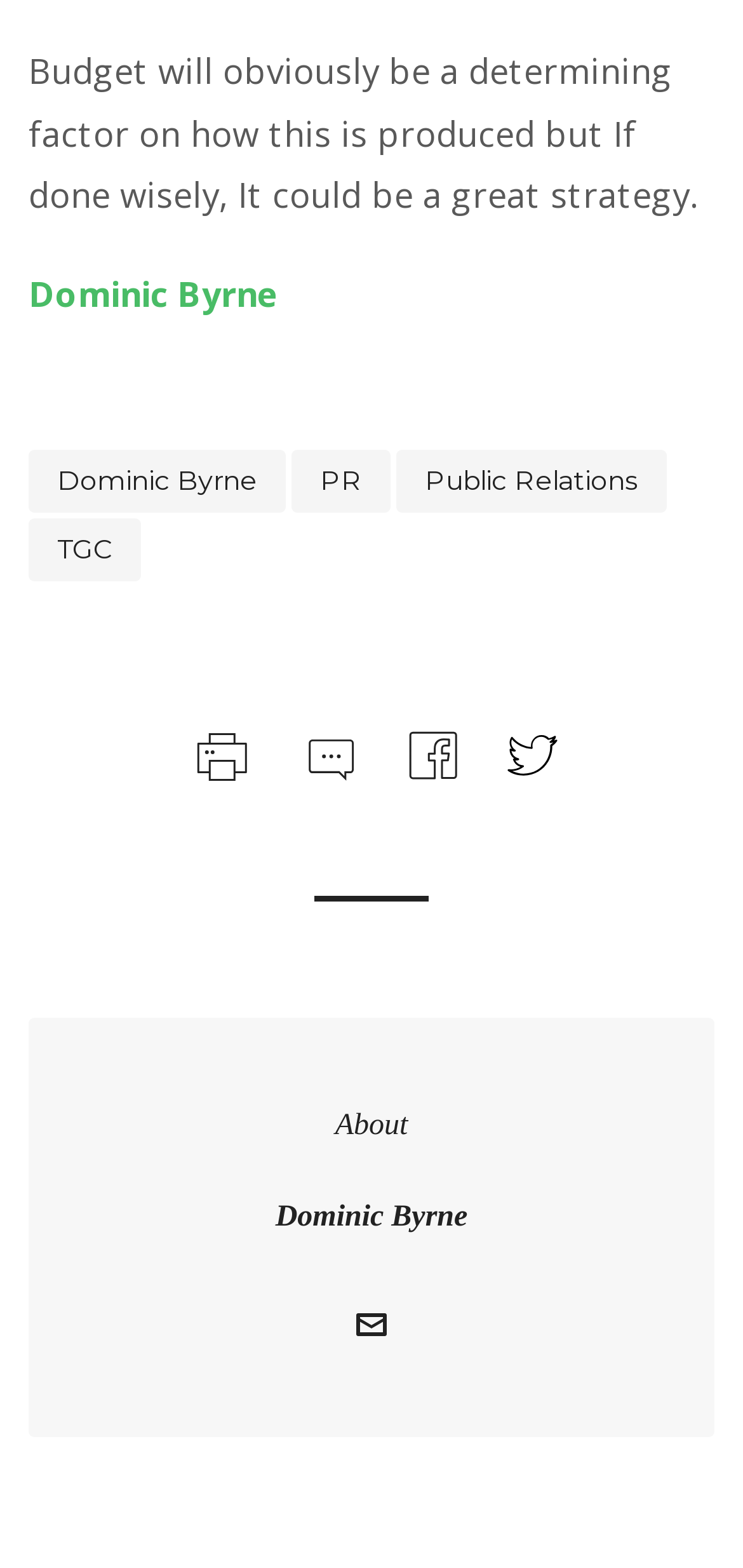Look at the image and answer the question in detail:
What is the topic of discussion?

The text mentions 'Budget will obviously be a determining factor on how this is produced but If done wisely, It could be a great strategy', indicating that the topic of discussion is related to budget and its impact on strategy.